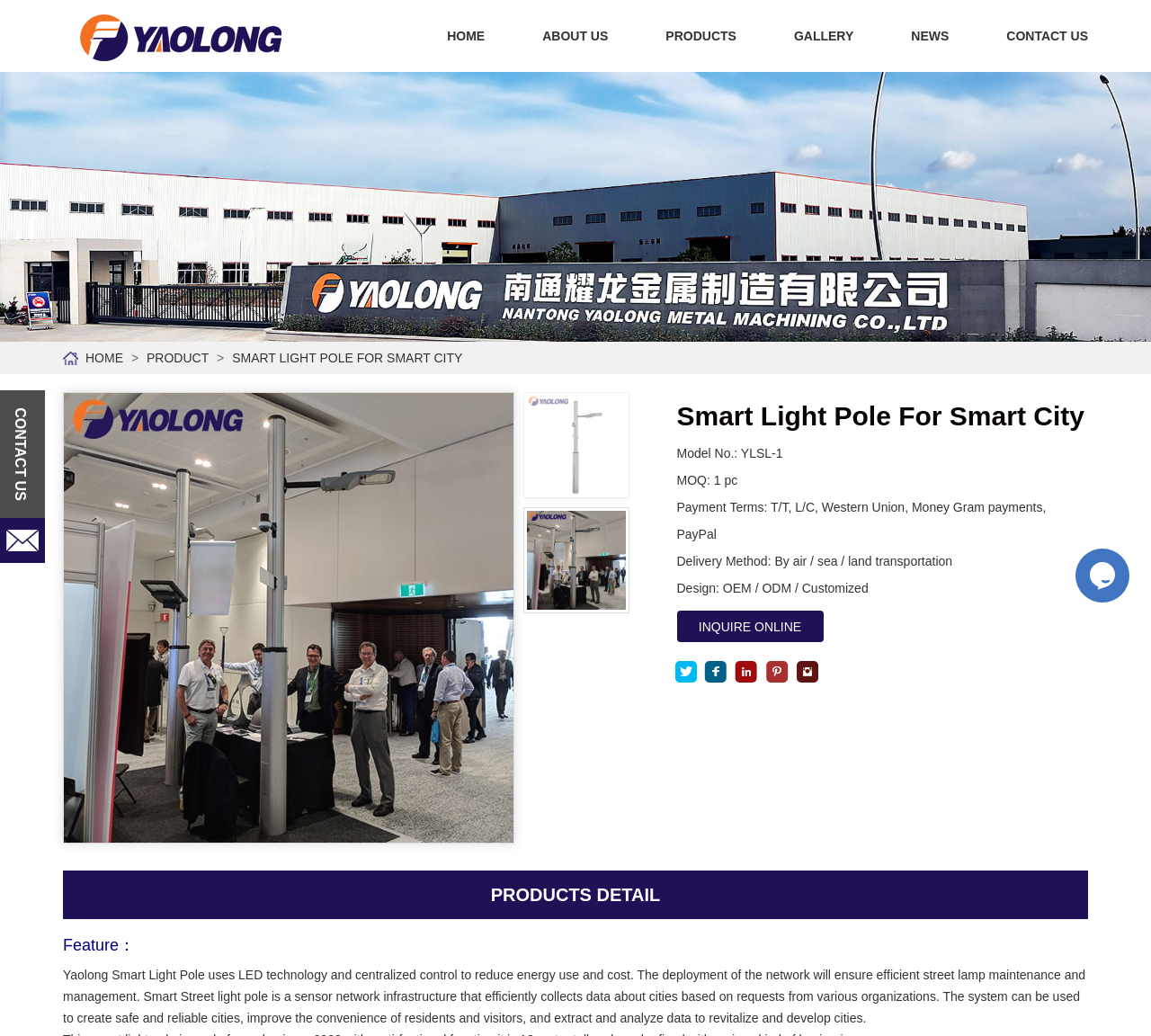Determine the bounding box coordinates for the clickable element to execute this instruction: "click the HOME link". Provide the coordinates as four float numbers between 0 and 1, i.e., [left, top, right, bottom].

[0.379, 0.019, 0.431, 0.05]